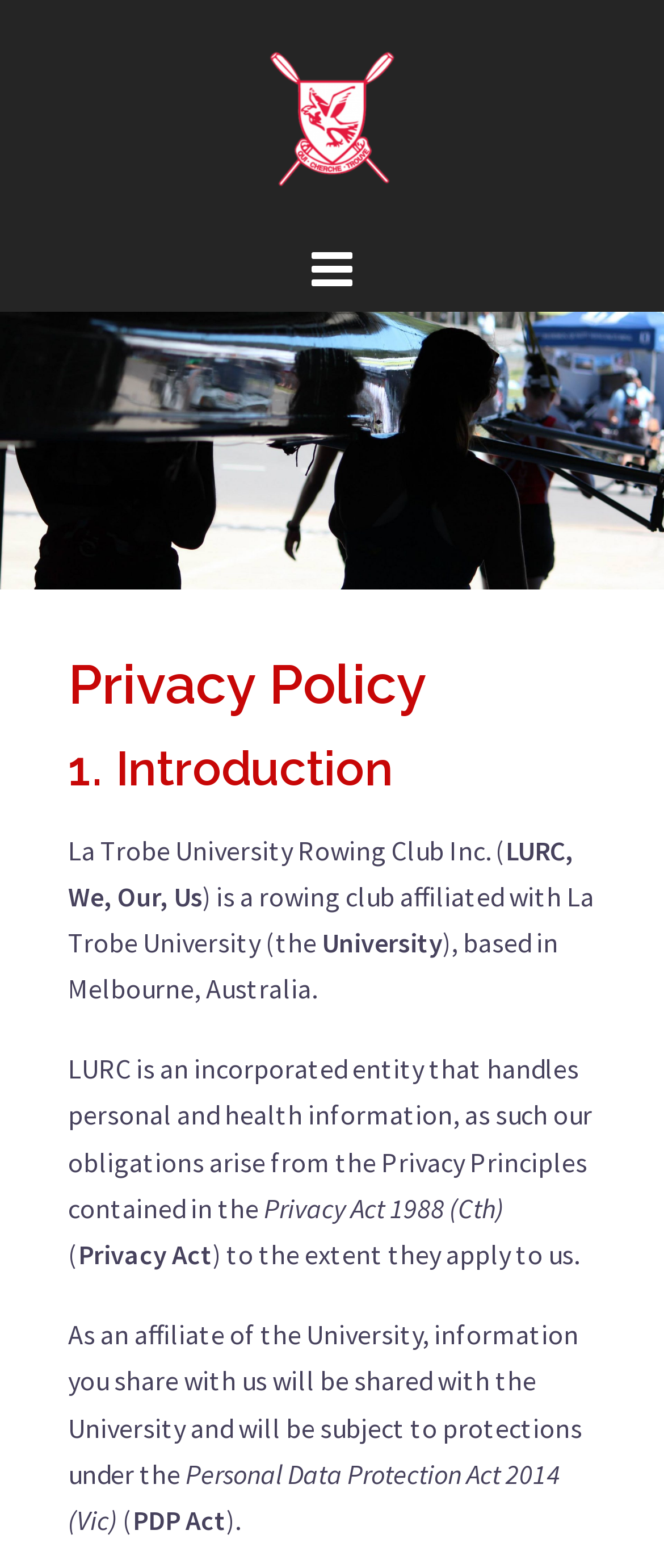Provide a single word or phrase to answer the given question: 
What act protects personal data in Victoria?

Personal Data Protection Act 2014